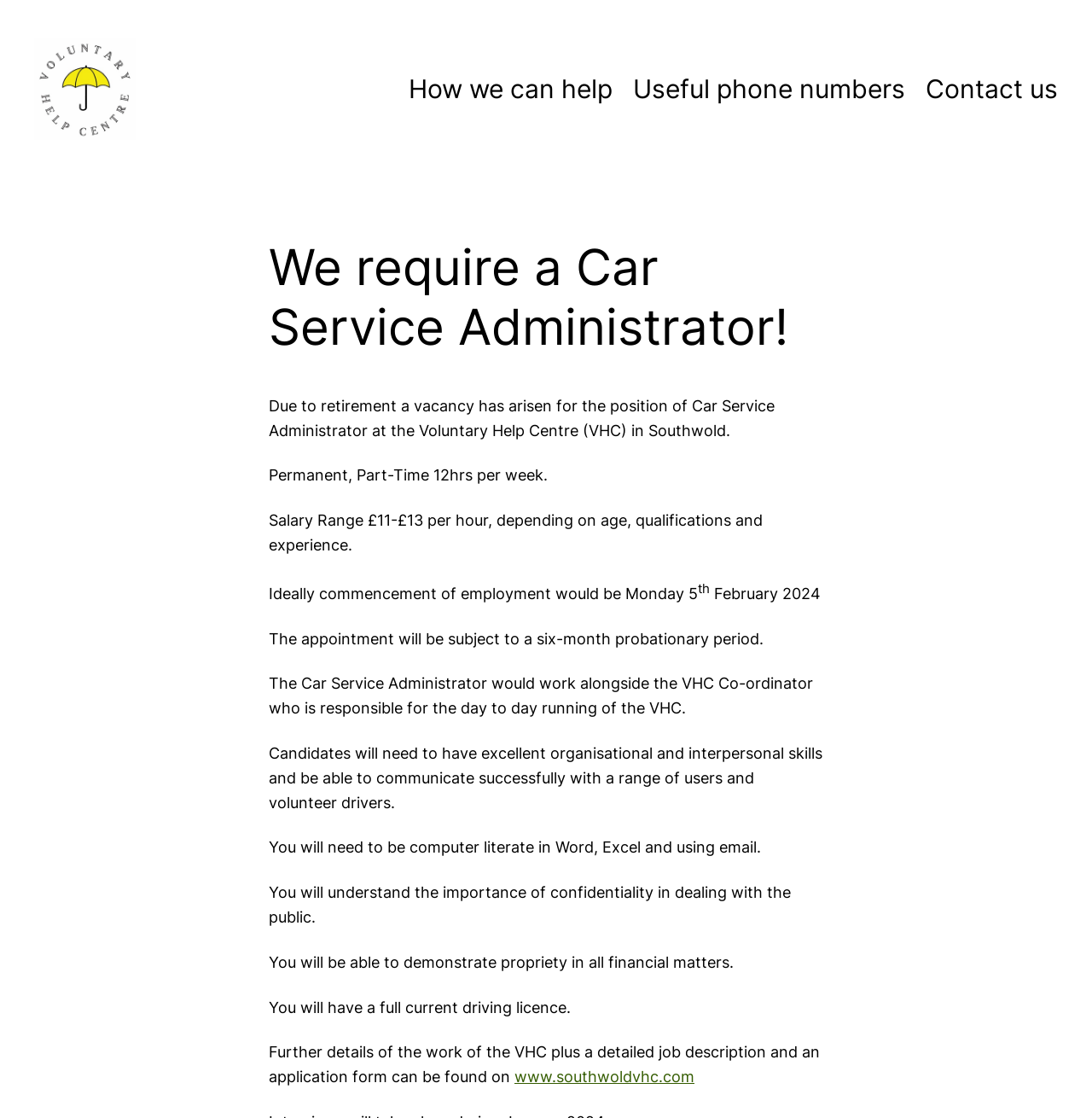Locate the bounding box coordinates of the UI element described by: "Contact us". The bounding box coordinates should consist of four float numbers between 0 and 1, i.e., [left, top, right, bottom].

[0.857, 0.061, 0.969, 0.097]